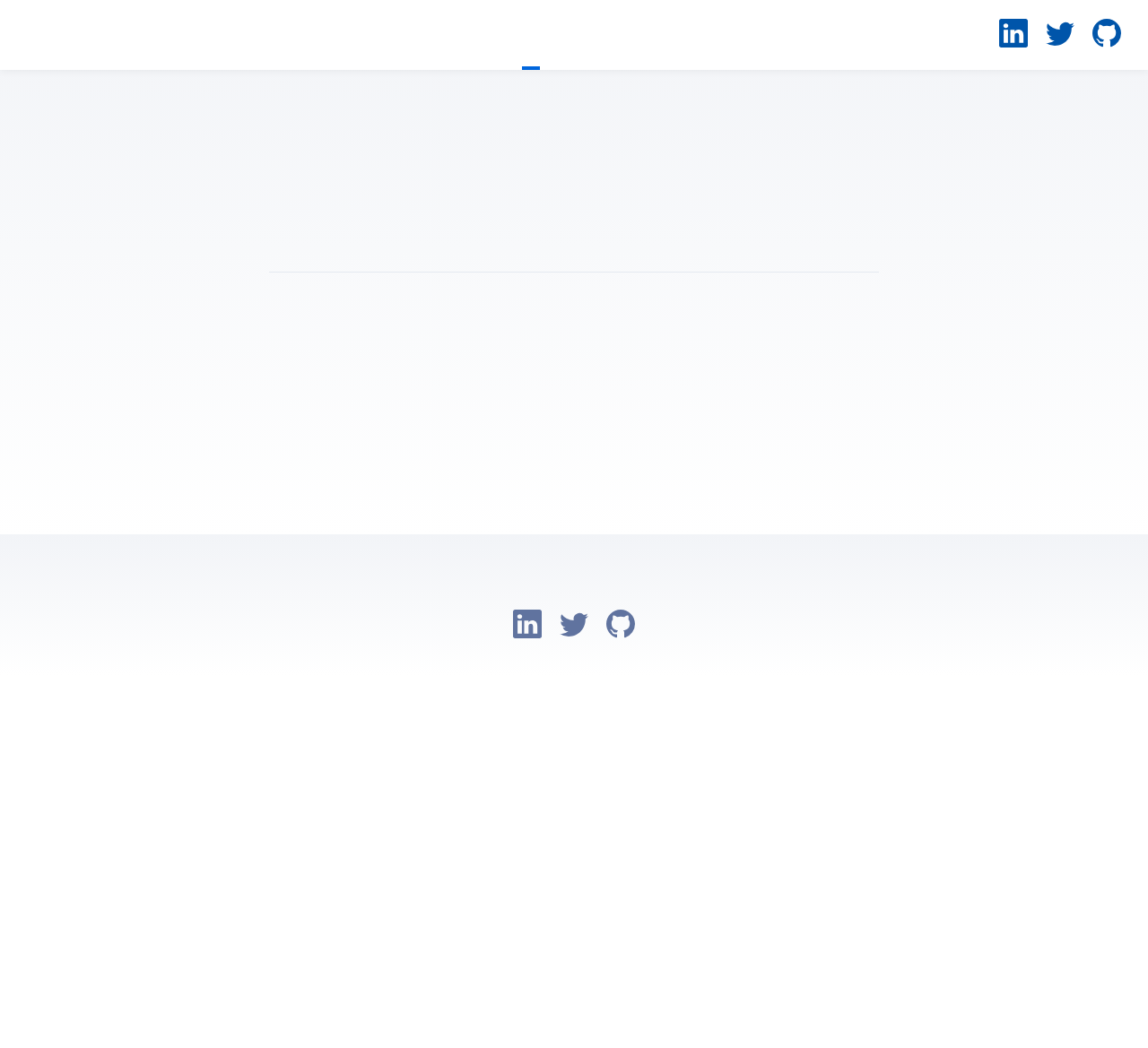Identify the bounding box coordinates for the region to click in order to carry out this instruction: "visit Tom's GitHub profile". Provide the coordinates using four float numbers between 0 and 1, formatted as [left, top, right, bottom].

[0.944, 0.001, 0.984, 0.066]